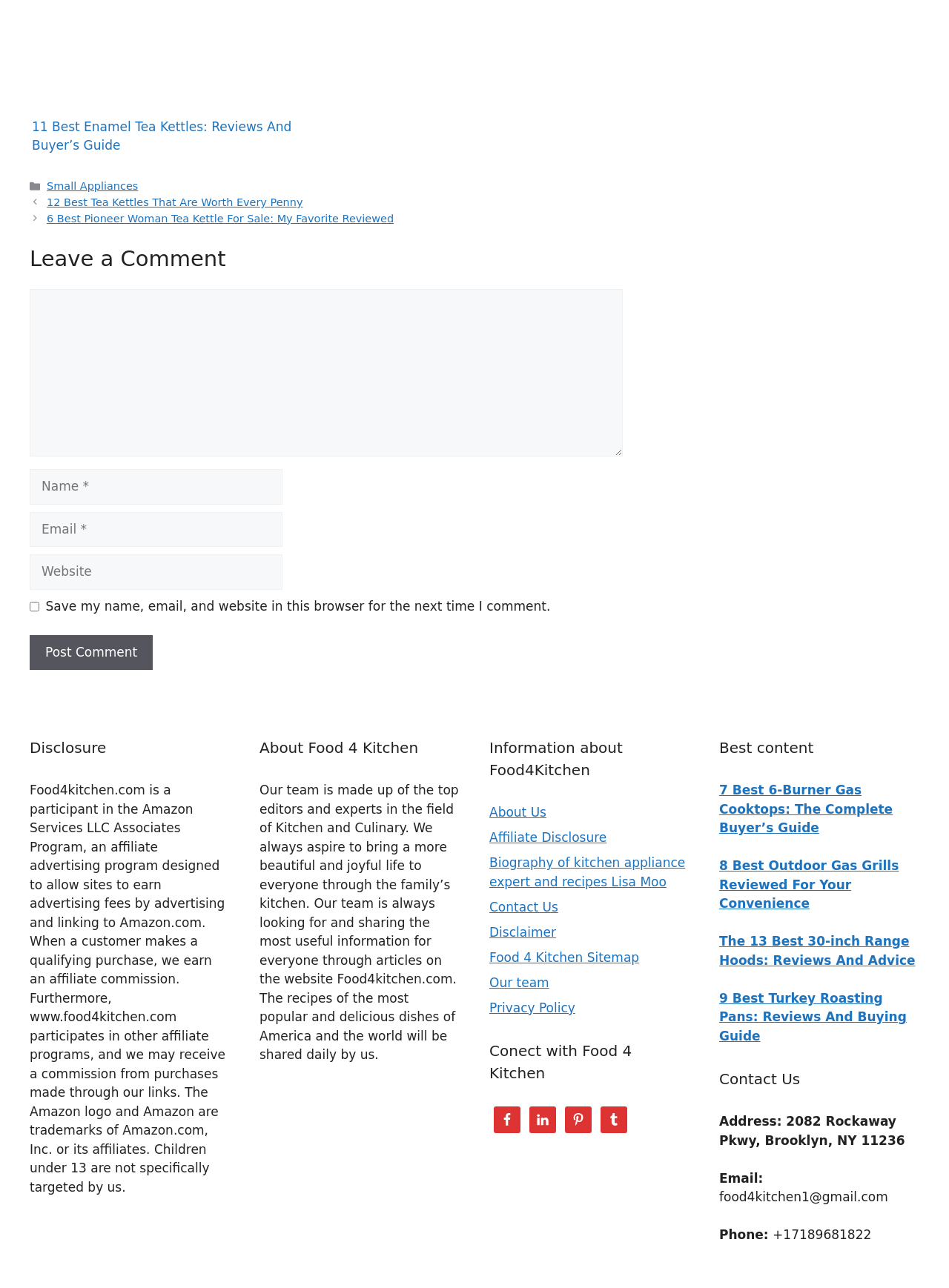Carefully observe the image and respond to the question with a detailed answer:
How can users contact the website?

The contact information is provided in the 'Contact Us' section, which includes an email address and a phone number. Users can reach out to the website through these channels.